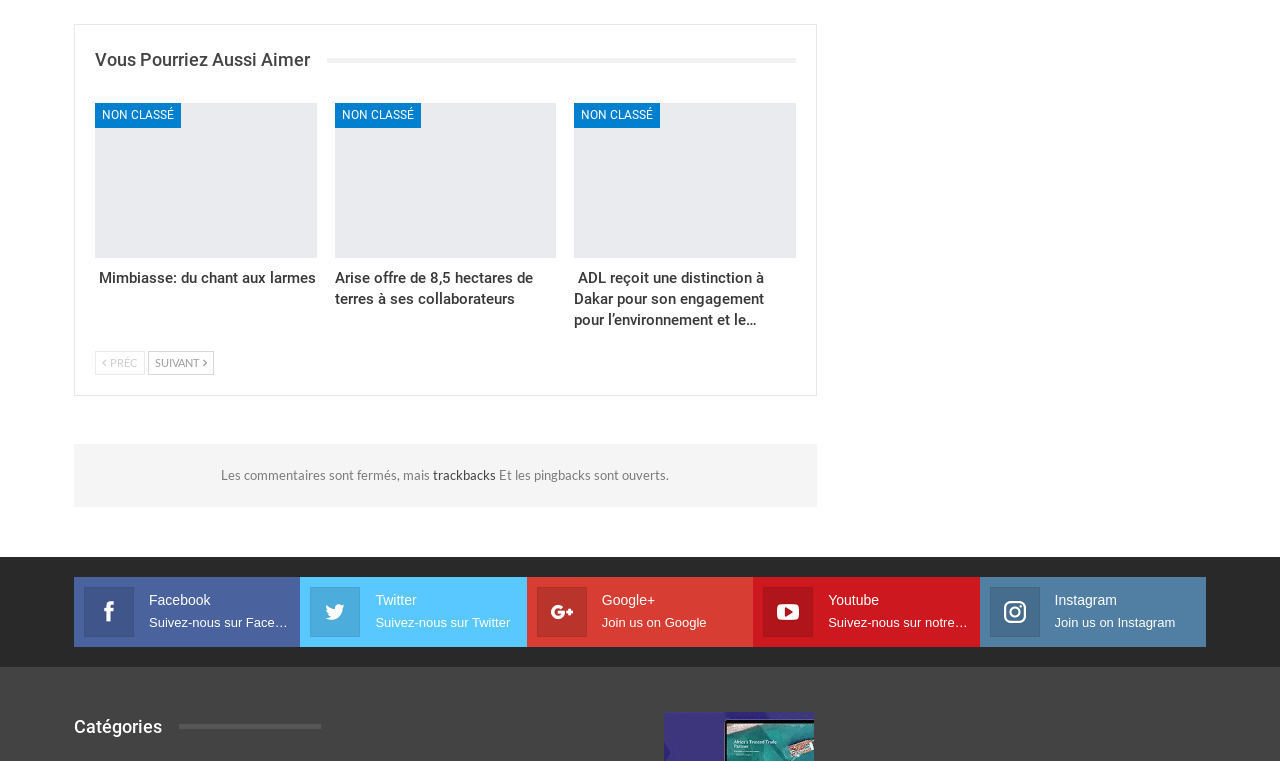Determine the bounding box coordinates of the element that should be clicked to execute the following command: "Follow on Facebook".

[0.066, 0.773, 0.227, 0.834]